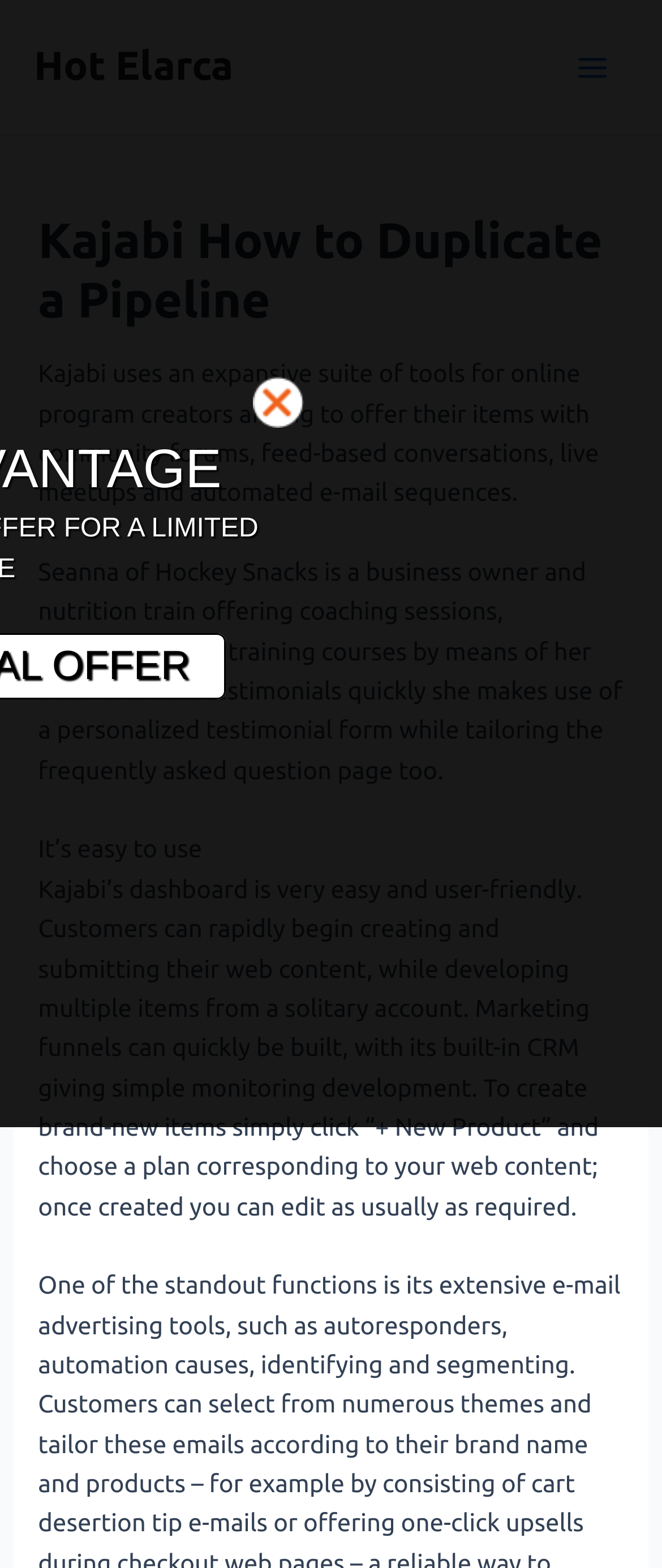Generate the text of the webpage's primary heading.

Kajabi How to Duplicate a Pipeline